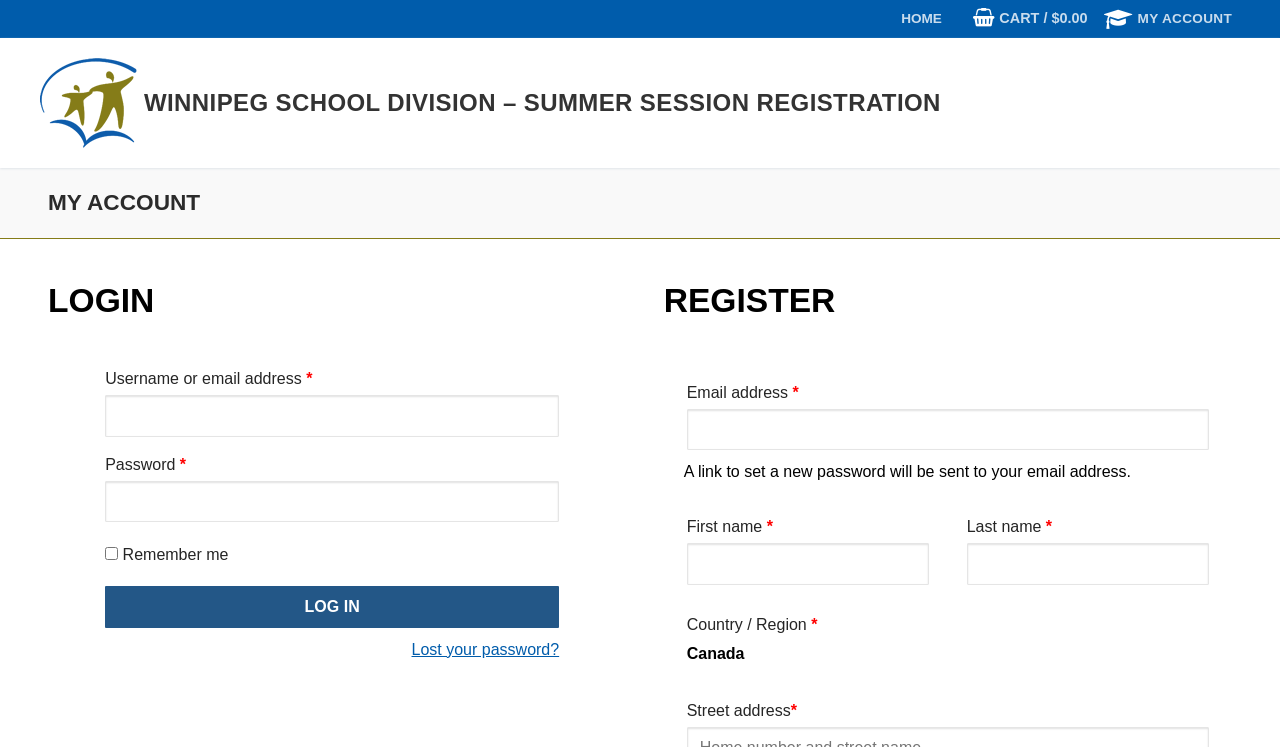What is the purpose of the 'Remember me' checkbox?
Please provide an in-depth and detailed response to the question.

The 'Remember me' checkbox is located below the password input field, and it is used to save the login credentials for future logins. This is a common feature in login forms to allow users to save their credentials for convenience.